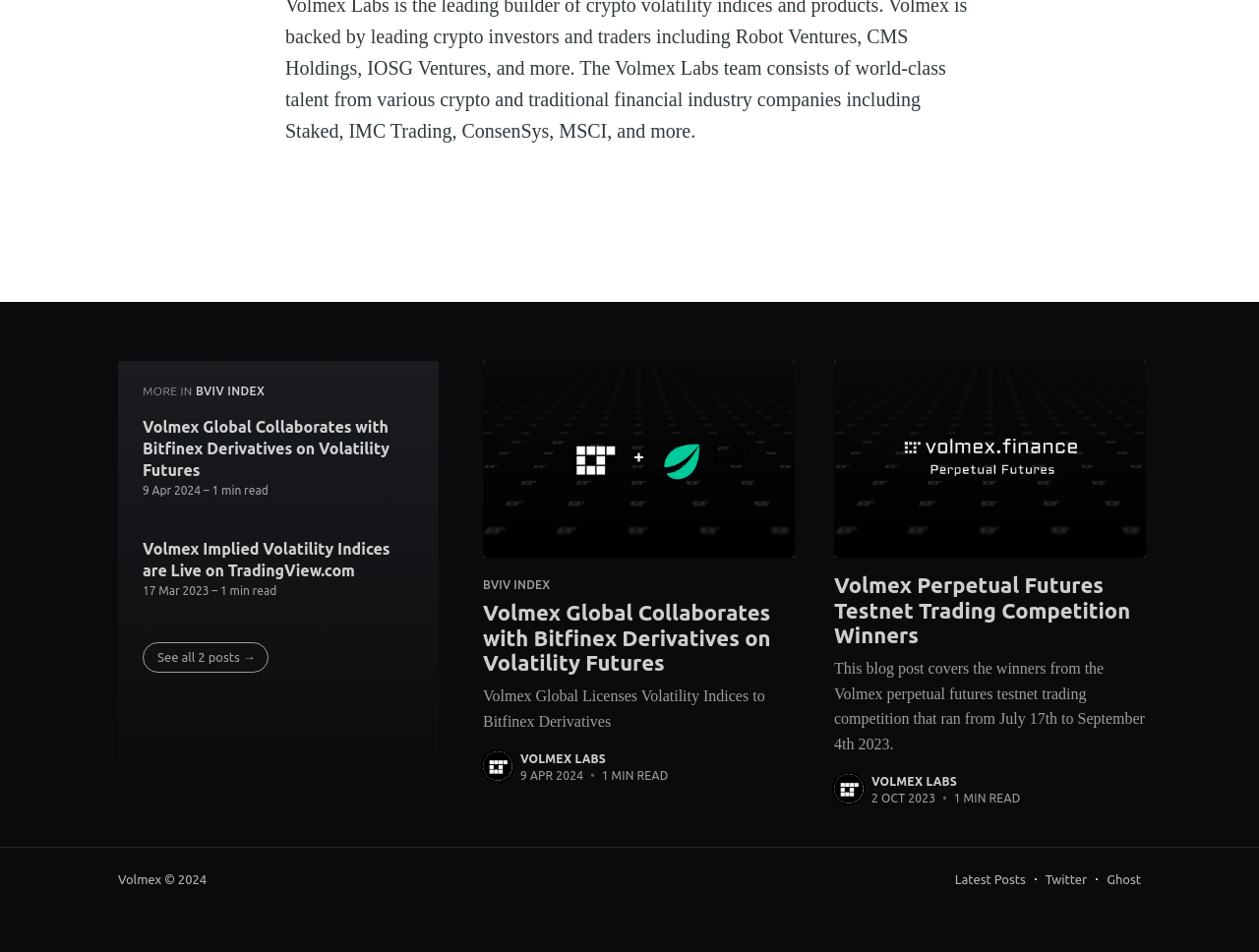Determine the bounding box coordinates of the element that should be clicked to execute the following command: "Click on the link for Bisphenol A".

None